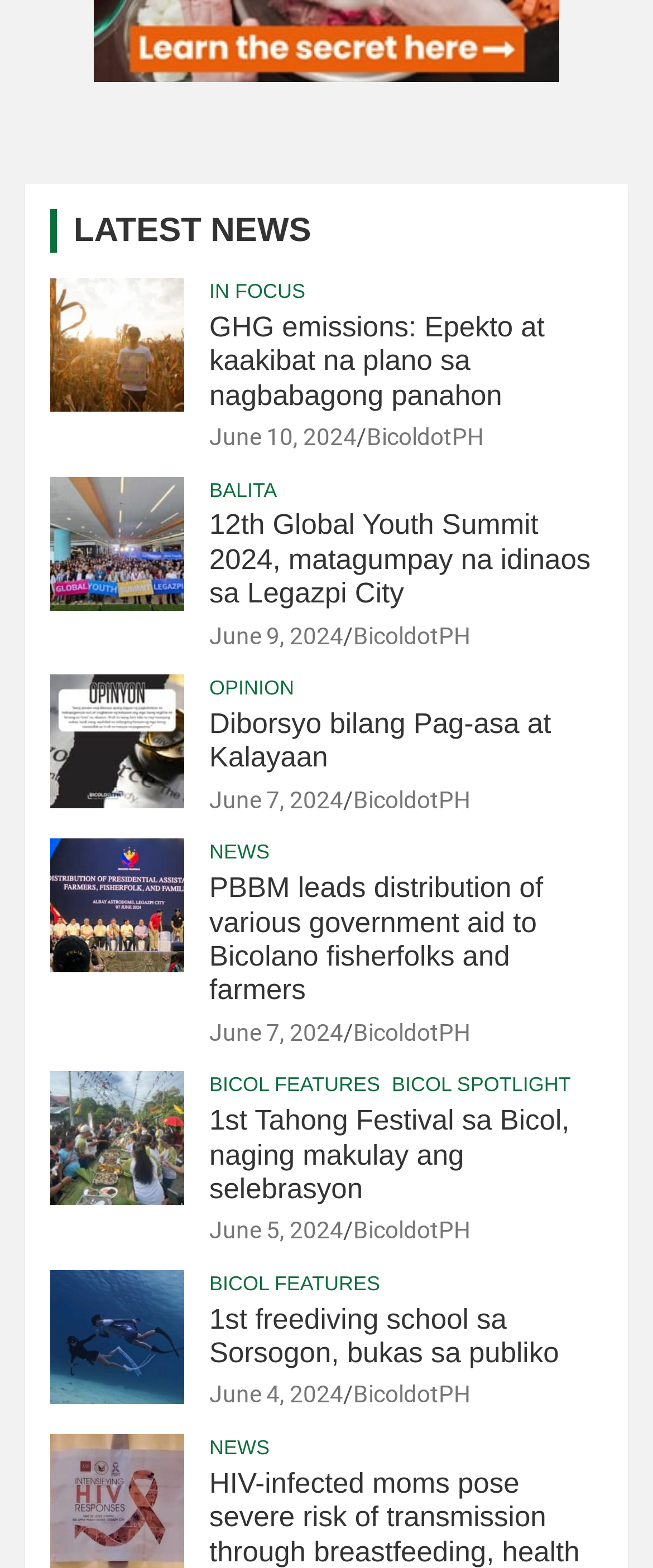Please respond to the question using a single word or phrase:
What is the date of the news article with the title 'PBBM leads distribution of various government aid to Bicolano fisherfolks and farmers'?

June 7, 2024